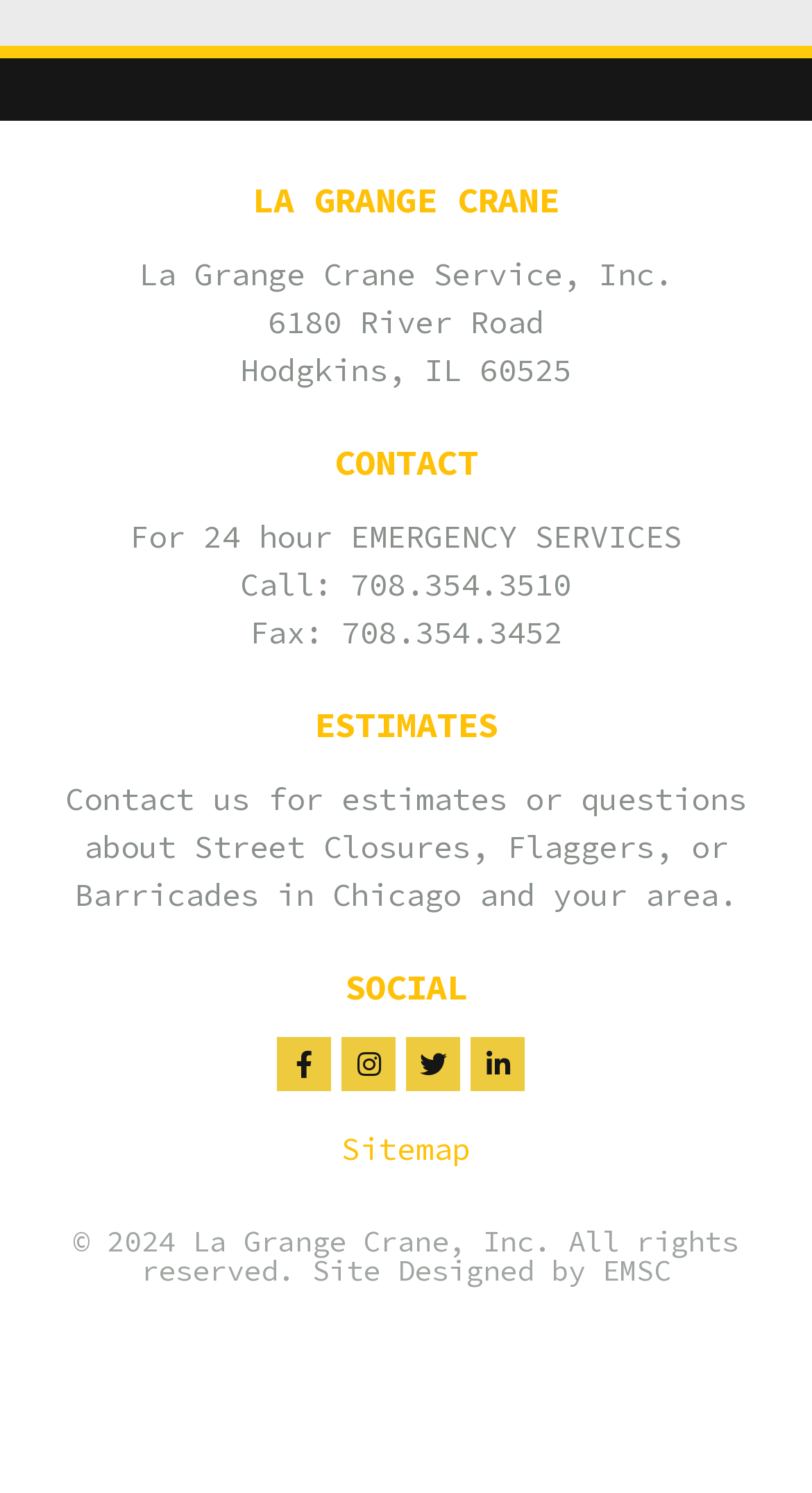Find and indicate the bounding box coordinates of the region you should select to follow the given instruction: "View the sitemap".

[0.421, 0.759, 0.579, 0.78]